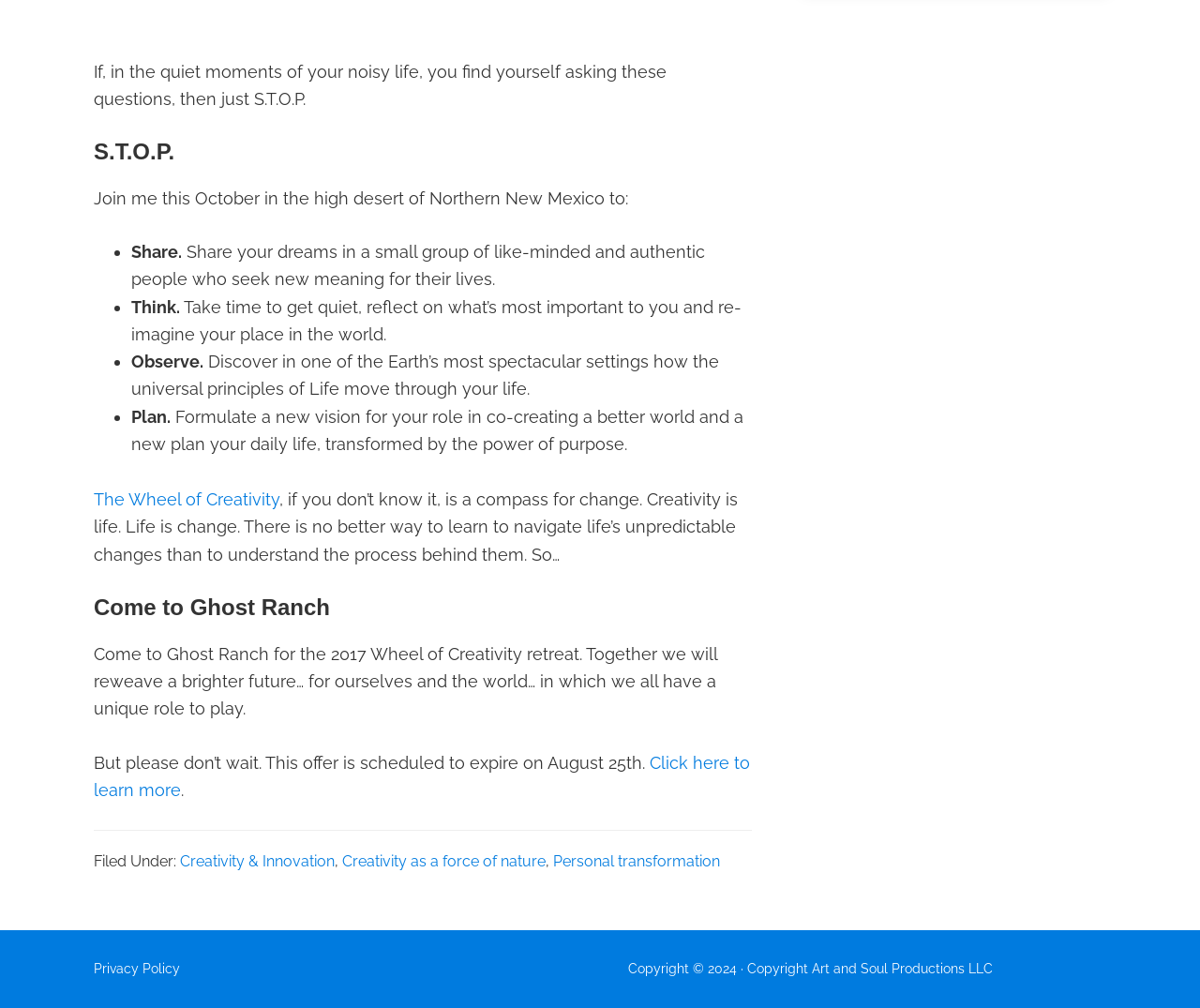Based on the image, give a detailed response to the question: What is the name of the retreat mentioned on the webpage?

The webpage mentions 'The Wheel of Creativity' as a compass for change, and later invites readers to 'Come to Ghost Ranch for the 2017 Wheel of Creativity retreat'.